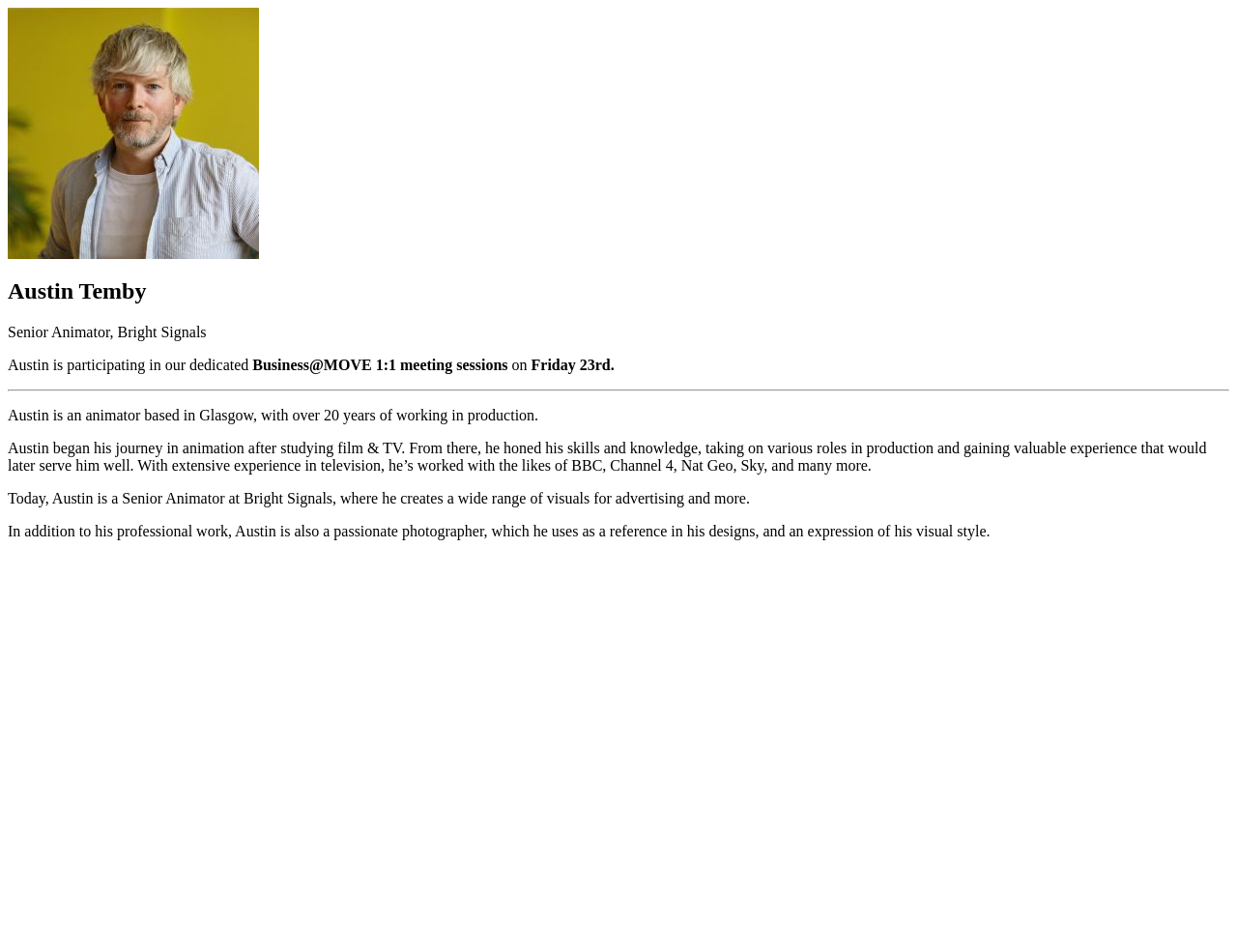Summarize the webpage with a detailed and informative caption.

The webpage appears to be a profile page for Austin Temby, a Senior Animator at Bright Signals. At the top of the page, there is a header section that contains Austin's name in a heading element, followed by his job title and company name. 

Below the header section, there is a brief description of Austin's participation in a Business@MOVE 1:1 meeting session on Friday 23rd. 

A horizontal separator line divides the page into two sections. The lower section contains a longer bio of Austin, which describes his background in animation, his experience working with various television channels, and his current role at Bright Signals. 

The bio also mentions Austin's passion for photography, which he uses as a reference in his designs and as an expression of his visual style.